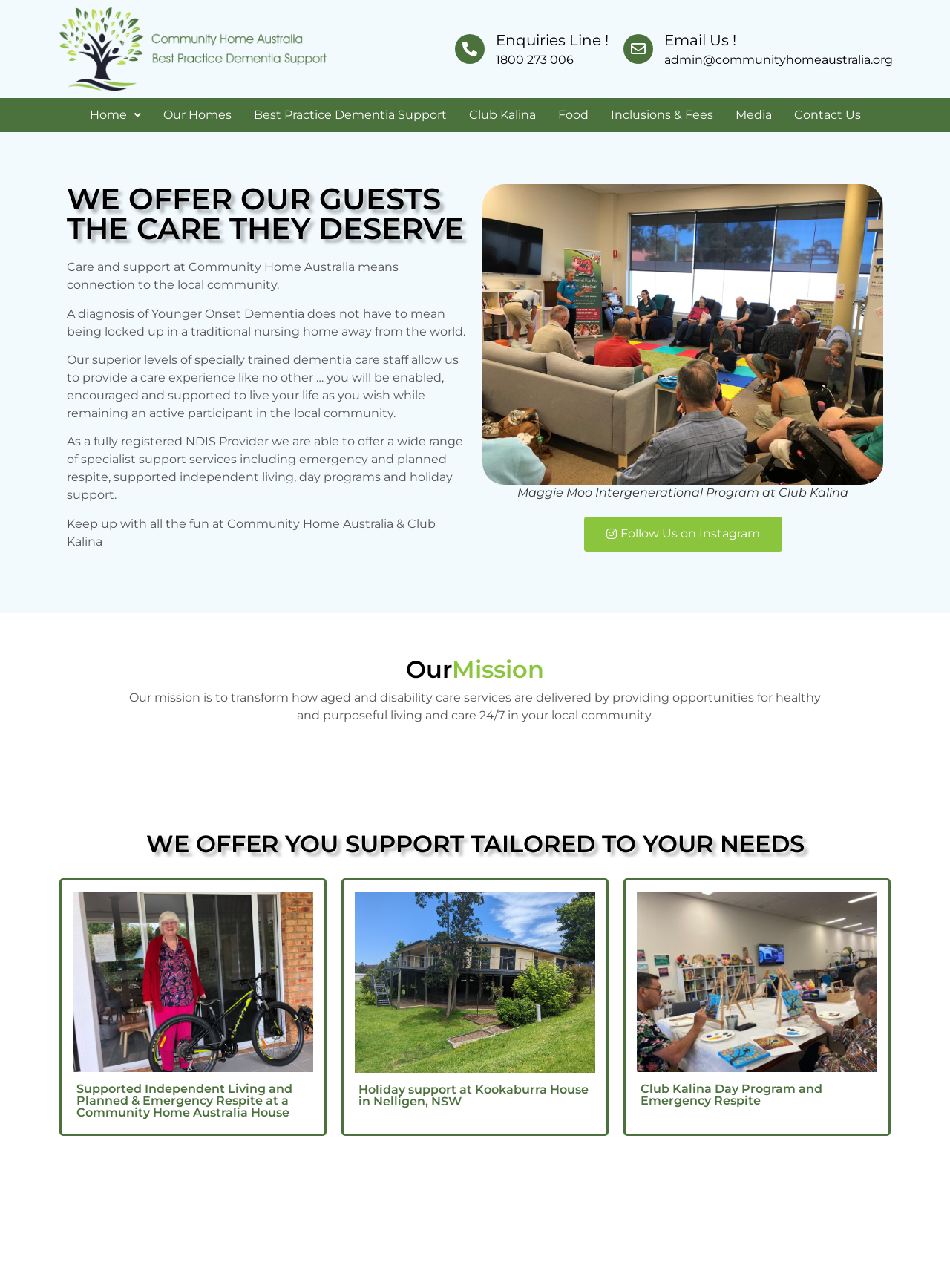Determine the bounding box coordinates in the format (top-left x, top-left y, bottom-right x, bottom-right y). Ensure all values are floating point numbers between 0 and 1. Identify the bounding box of the UI element described by: Email Us !

[0.699, 0.024, 0.775, 0.038]